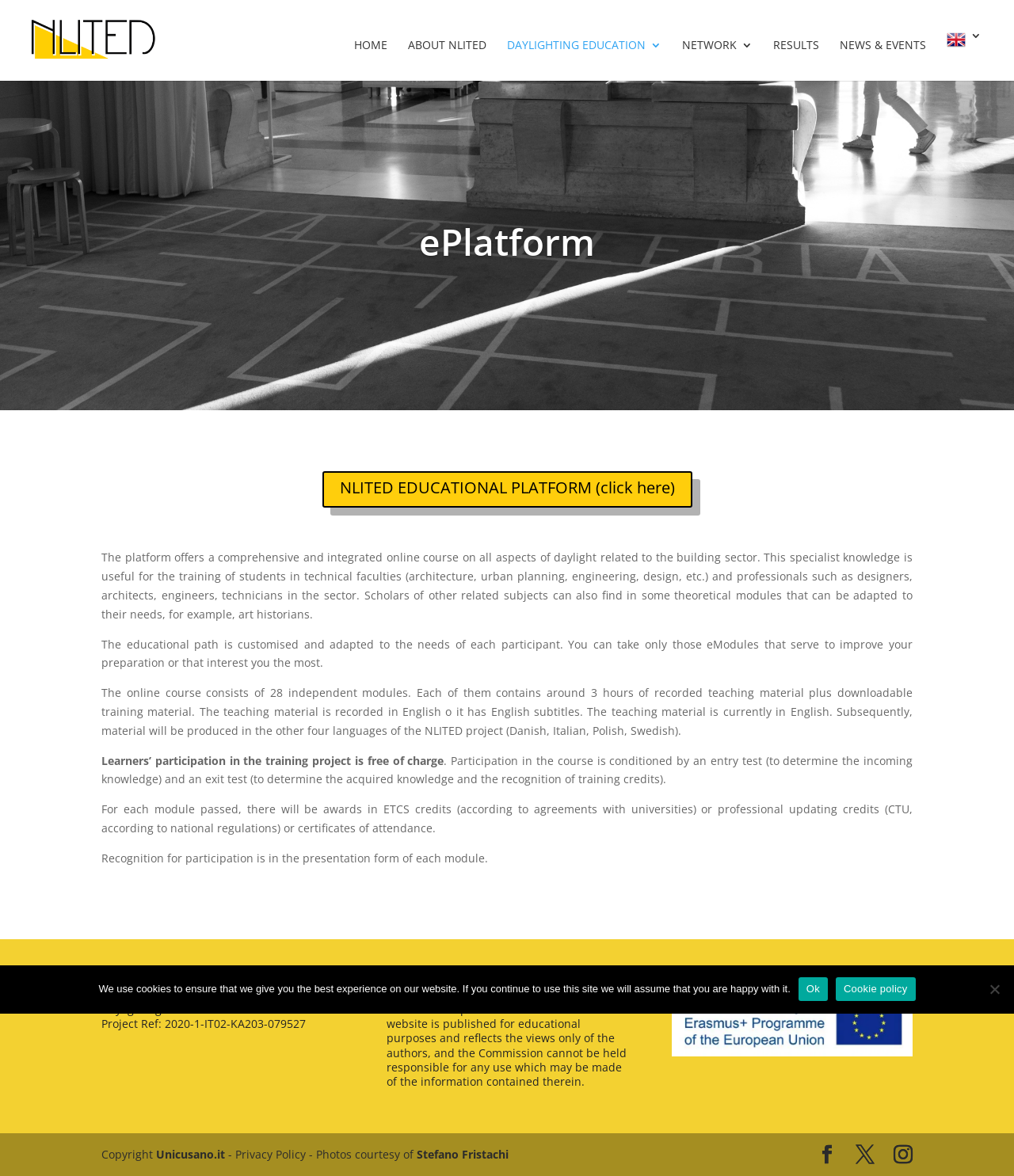Give a short answer using one word or phrase for the question:
What is the purpose of the entry test and exit test?

To determine knowledge